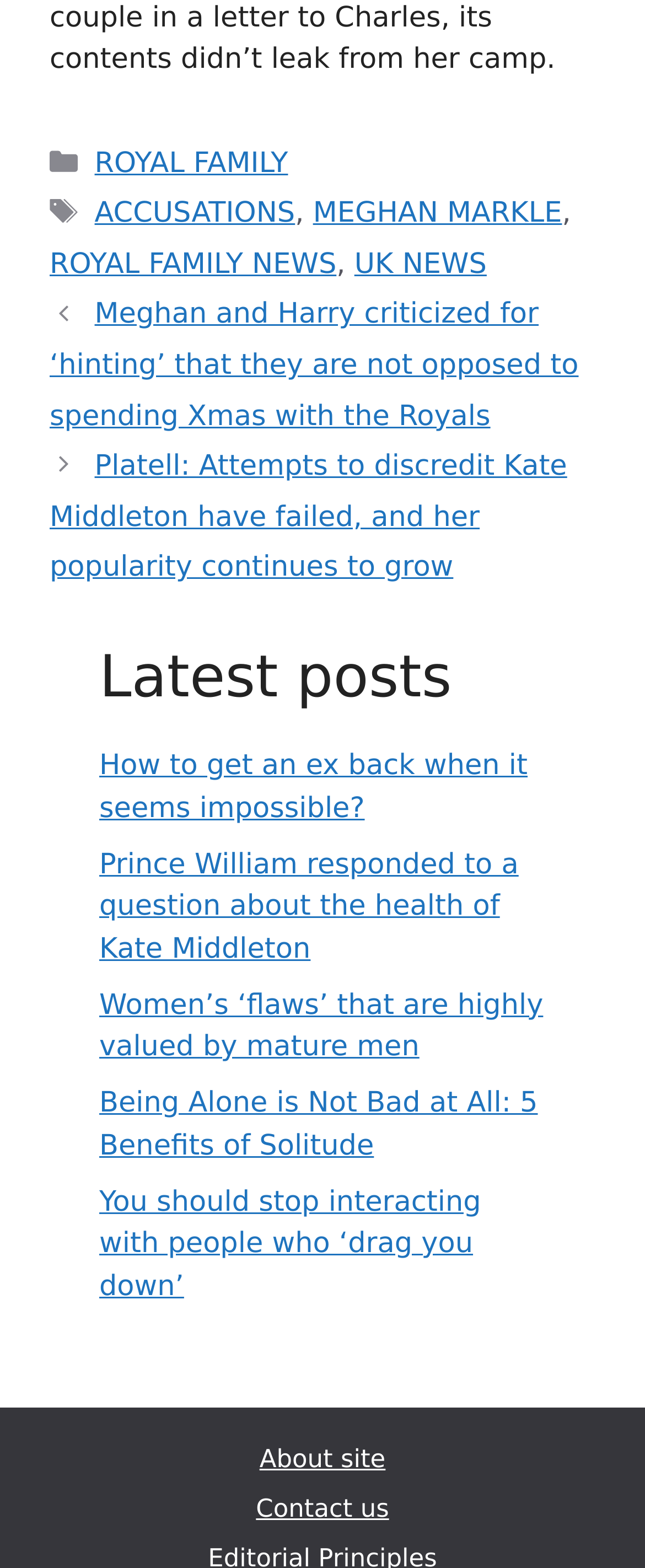Where can I find information about the website?
Please give a detailed and elaborate answer to the question based on the image.

I searched for a section that provides information about the website and found a link labeled 'About site' at the bottom of the webpage.